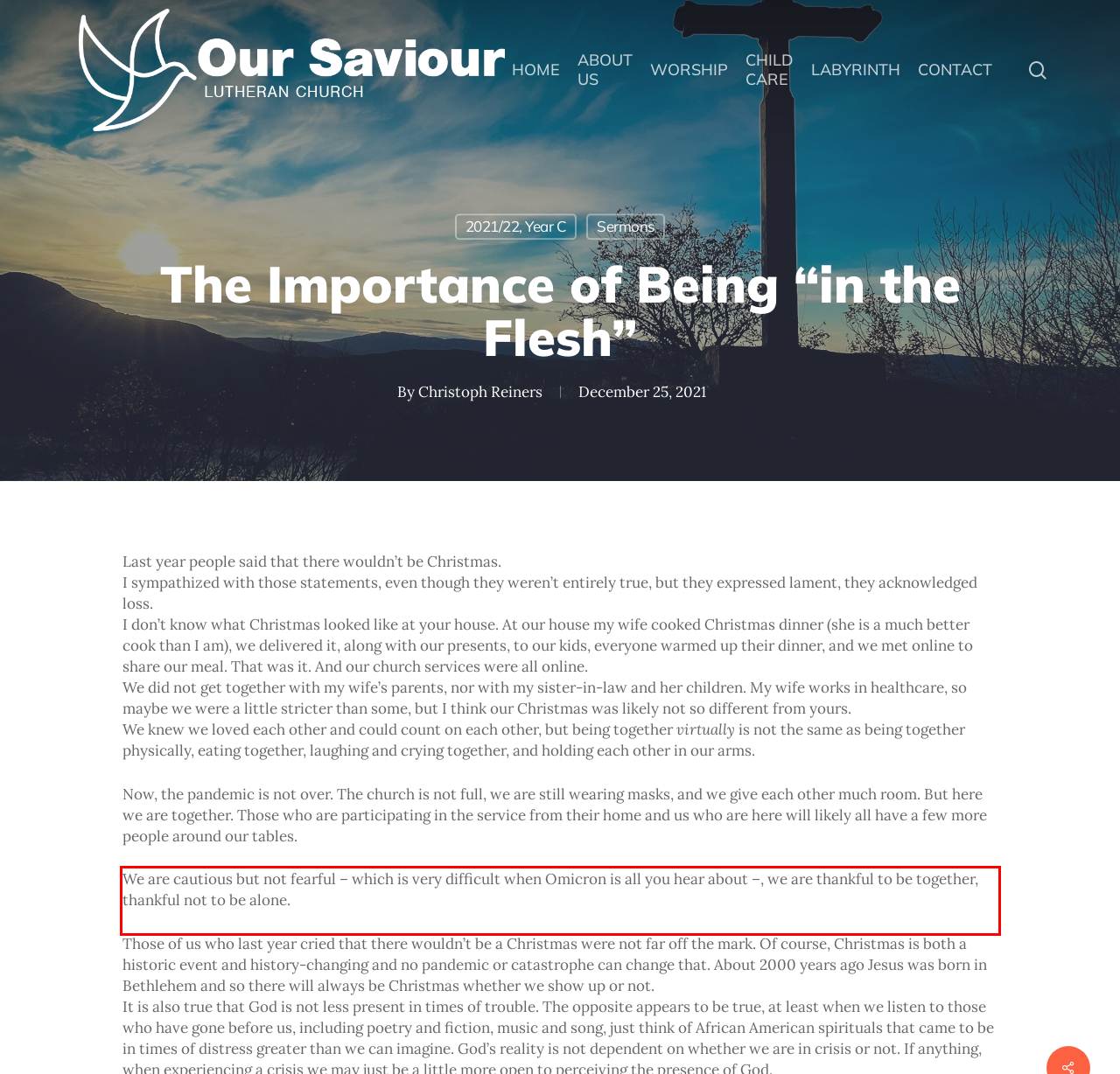Your task is to recognize and extract the text content from the UI element enclosed in the red bounding box on the webpage screenshot.

We are cautious but not fearful – which is very difficult when Omicron is all you hear about –, we are thankful to be together, thankful not to be alone.